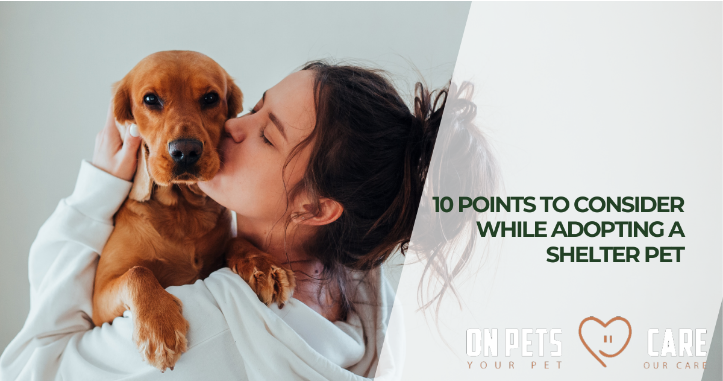Provide a comprehensive description of the image.

The image features a warm and heartfelt moment between a woman and her golden-brown dog, capturing the essence of companionship that comes with pet adoption. The woman is giving her beloved pet a gentle kiss, illustrating the bond and affection that develops when welcoming a furry friend into one's life. 

Accompanying this touching scene is the text "10 POINTS TO CONSIDER WHILE ADOPTING A SHELTER PET," emphasizing the importance of thoughtful decision-making when it comes to adopting a pet from a shelter. This message serves as a guide for potential pet owners, encouraging them to reflect on key considerations to ensure the best fit for their lifestyle and the well-being of the animal. 

The branding at the bottom, "ON PETS YOUR PET CARE OUR CARE," reinforces the supportive community around pet adoption, inviting viewers to engage further in their journey to adopt.